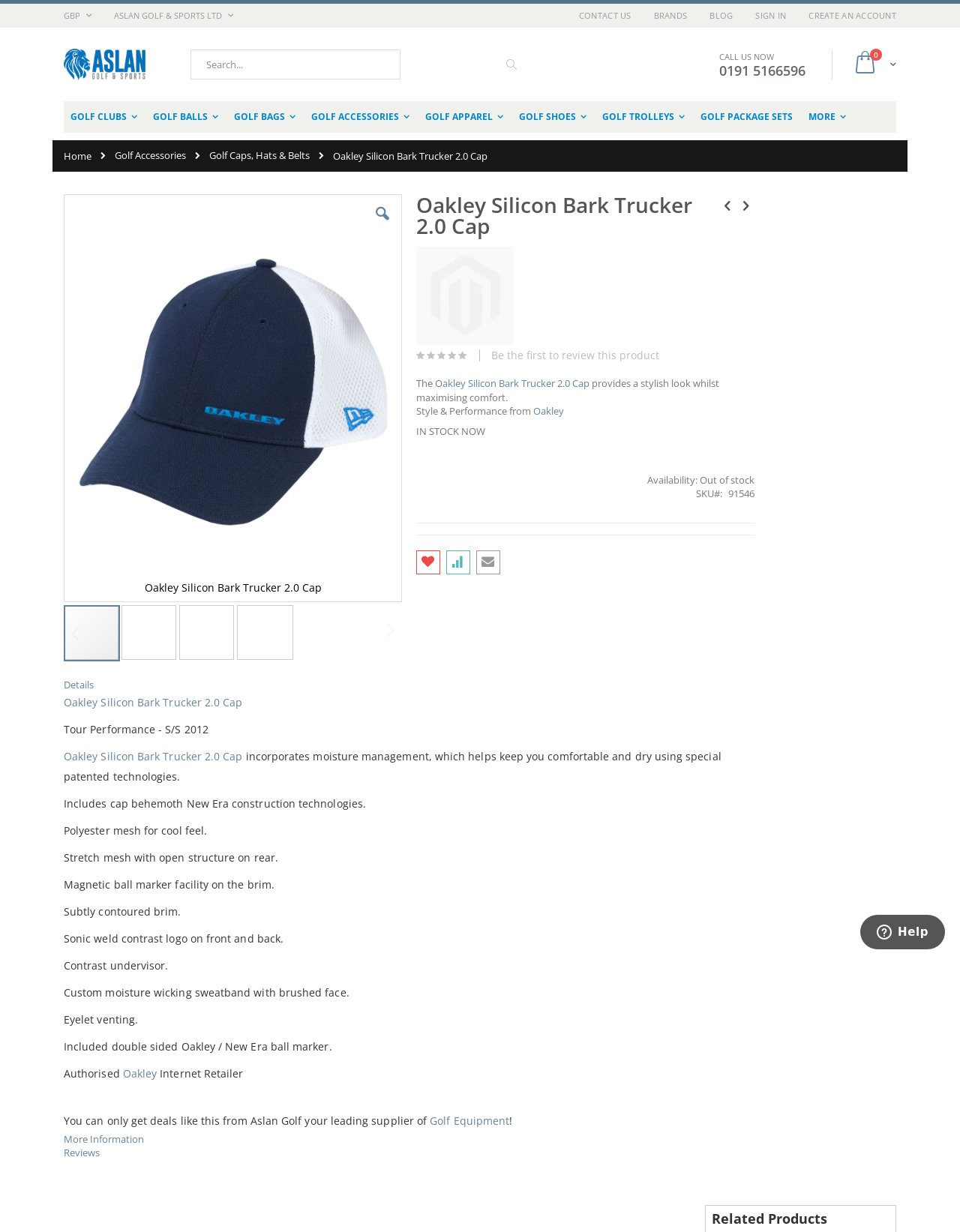Please locate the bounding box coordinates for the element that should be clicked to achieve the following instruction: "Contact us". Ensure the coordinates are given as four float numbers between 0 and 1, i.e., [left, top, right, bottom].

[0.591, 0.008, 0.669, 0.017]